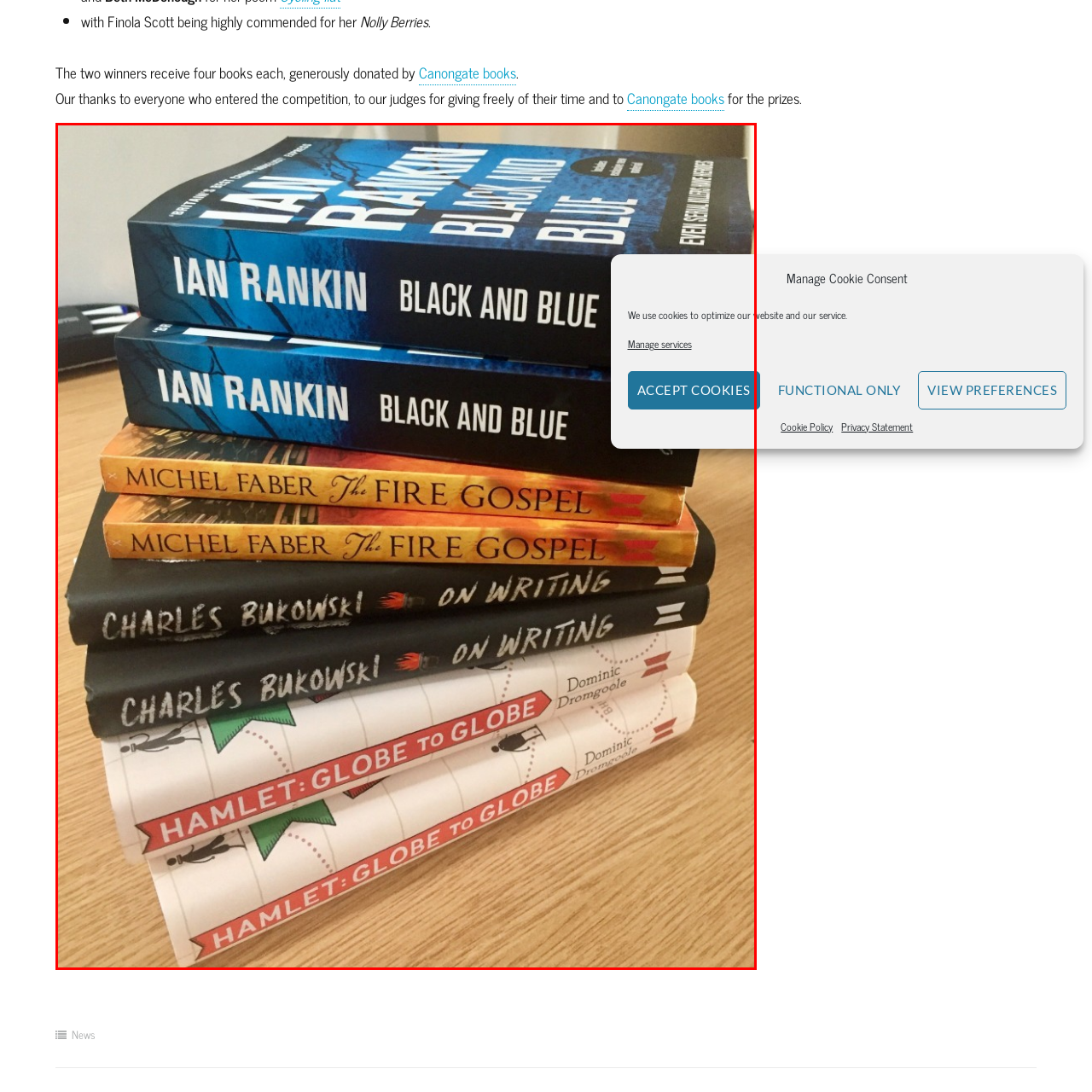What is the color of the accents on the cover of 'Hamlet: Globe to Globe'?
Observe the image part marked by the red bounding box and give a detailed answer to the question.

The caption describes the book 'Hamlet: Globe to Globe' by Dominic Dromgoole as having a white cover adorned with red and green accents, which hints at its thematic exploration of Shakespeare.